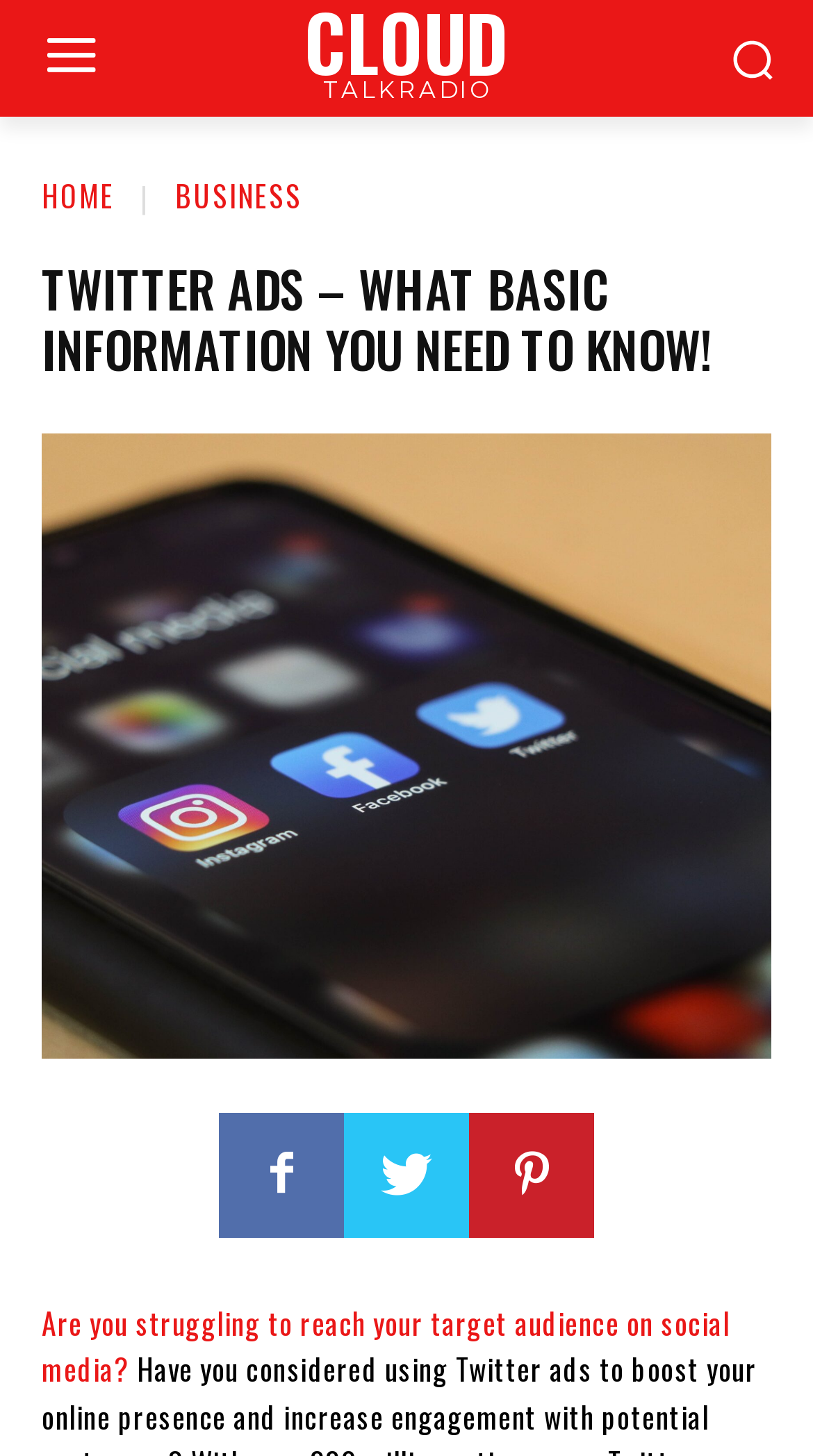Refer to the element description CLOUD TALKRADIO and identify the corresponding bounding box in the screenshot. Format the coordinates as (top-left x, top-left y, bottom-right x, bottom-right y) with values in the range of 0 to 1.

[0.231, 0.003, 0.769, 0.07]